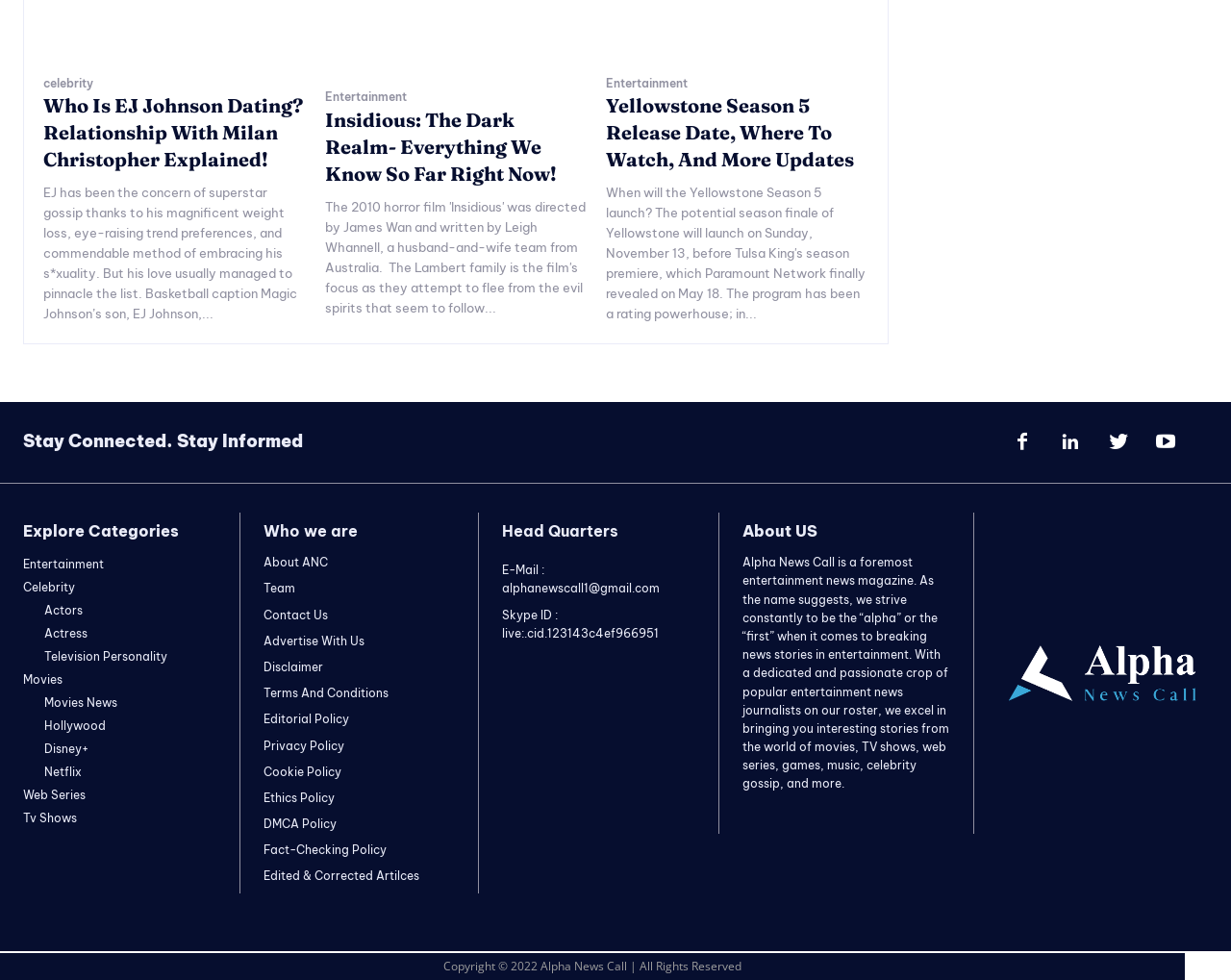Calculate the bounding box coordinates for the UI element based on the following description: "Advertise With Us". Ensure the coordinates are four float numbers between 0 and 1, i.e., [left, top, right, bottom].

[0.214, 0.646, 0.296, 0.661]